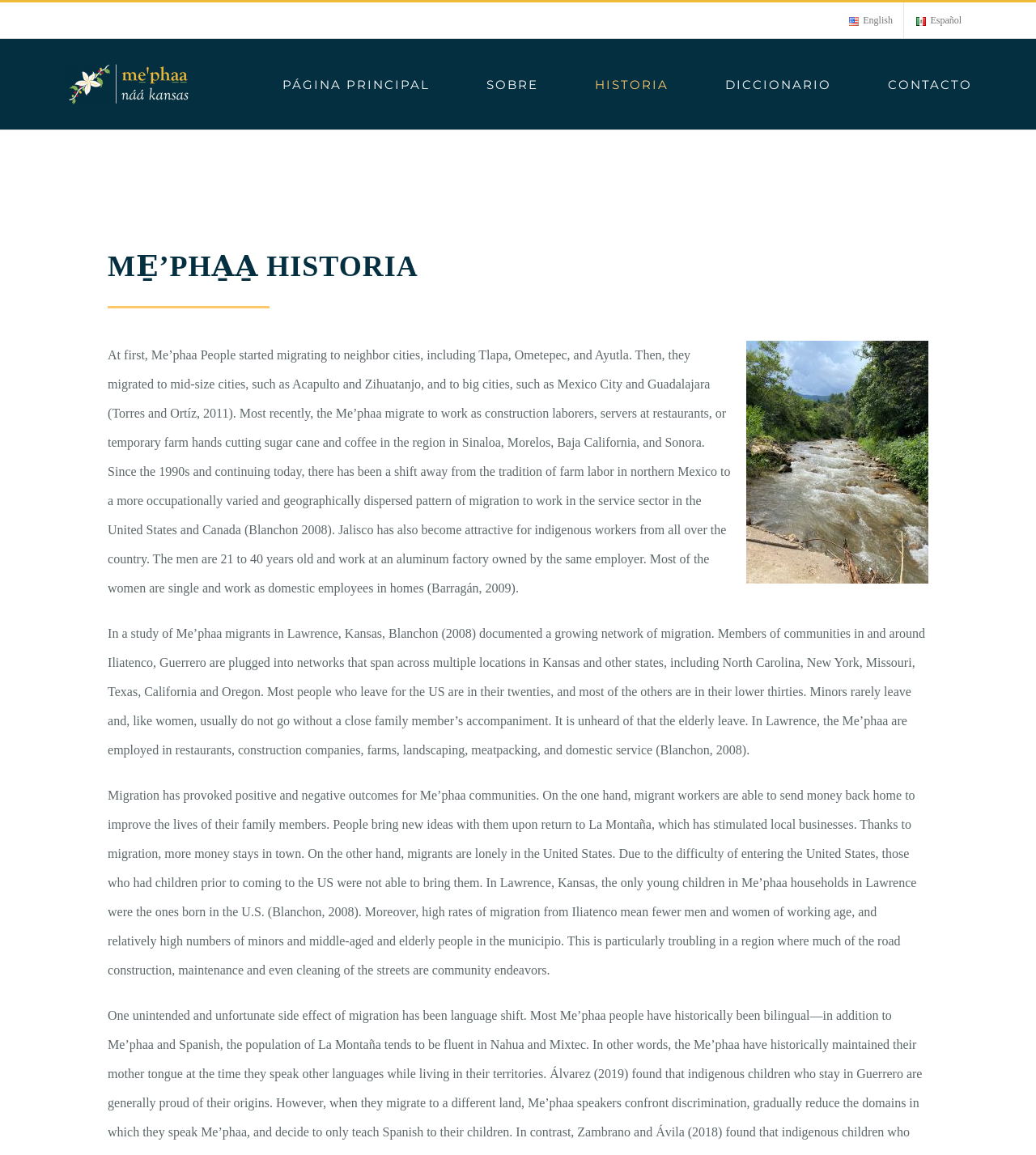Please determine the bounding box coordinates of the element's region to click in order to carry out the following instruction: "Go to main page". The coordinates should be four float numbers between 0 and 1, i.e., [left, top, right, bottom].

[0.273, 0.034, 0.415, 0.112]